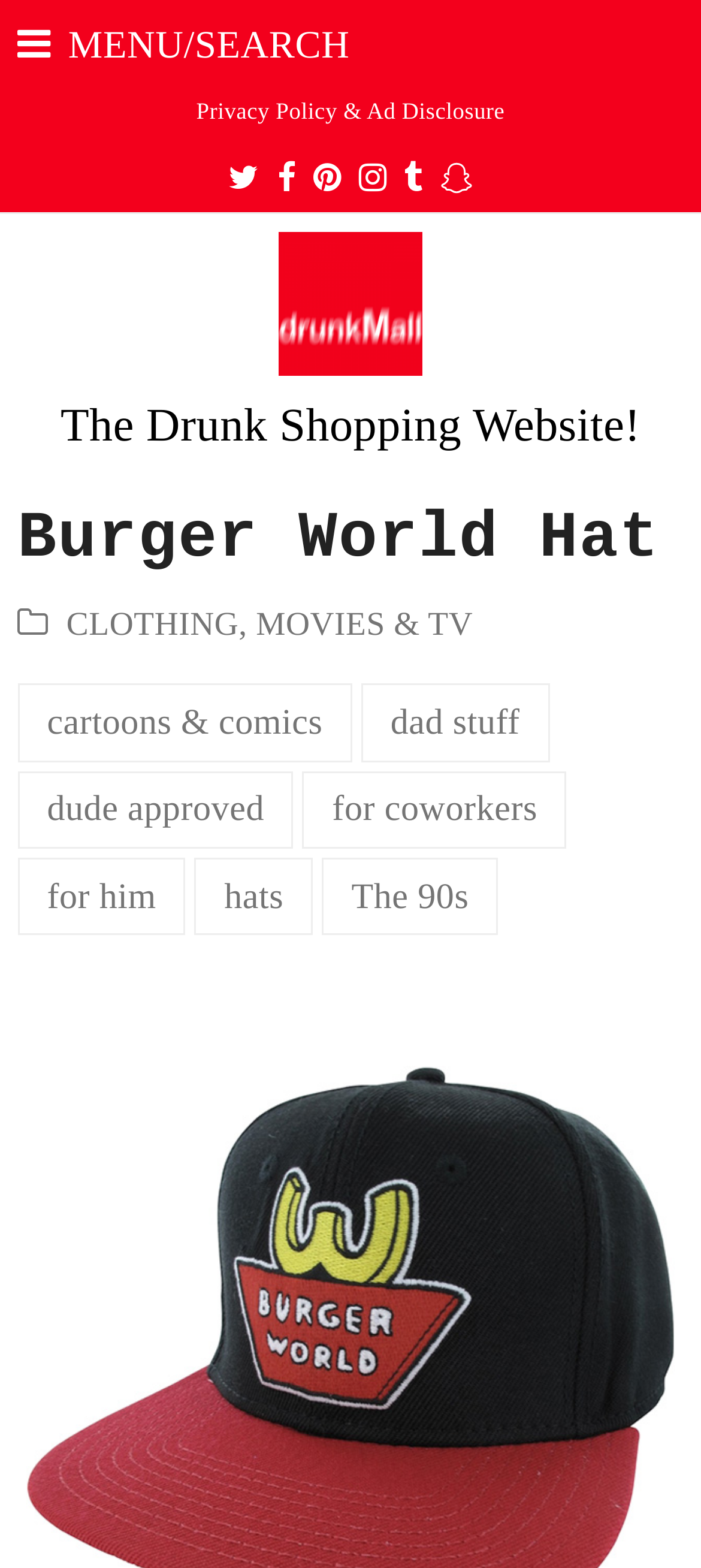Please provide the bounding box coordinates for the element that needs to be clicked to perform the instruction: "Visit Twitter page". The coordinates must consist of four float numbers between 0 and 1, formatted as [left, top, right, bottom].

[0.326, 0.095, 0.37, 0.133]